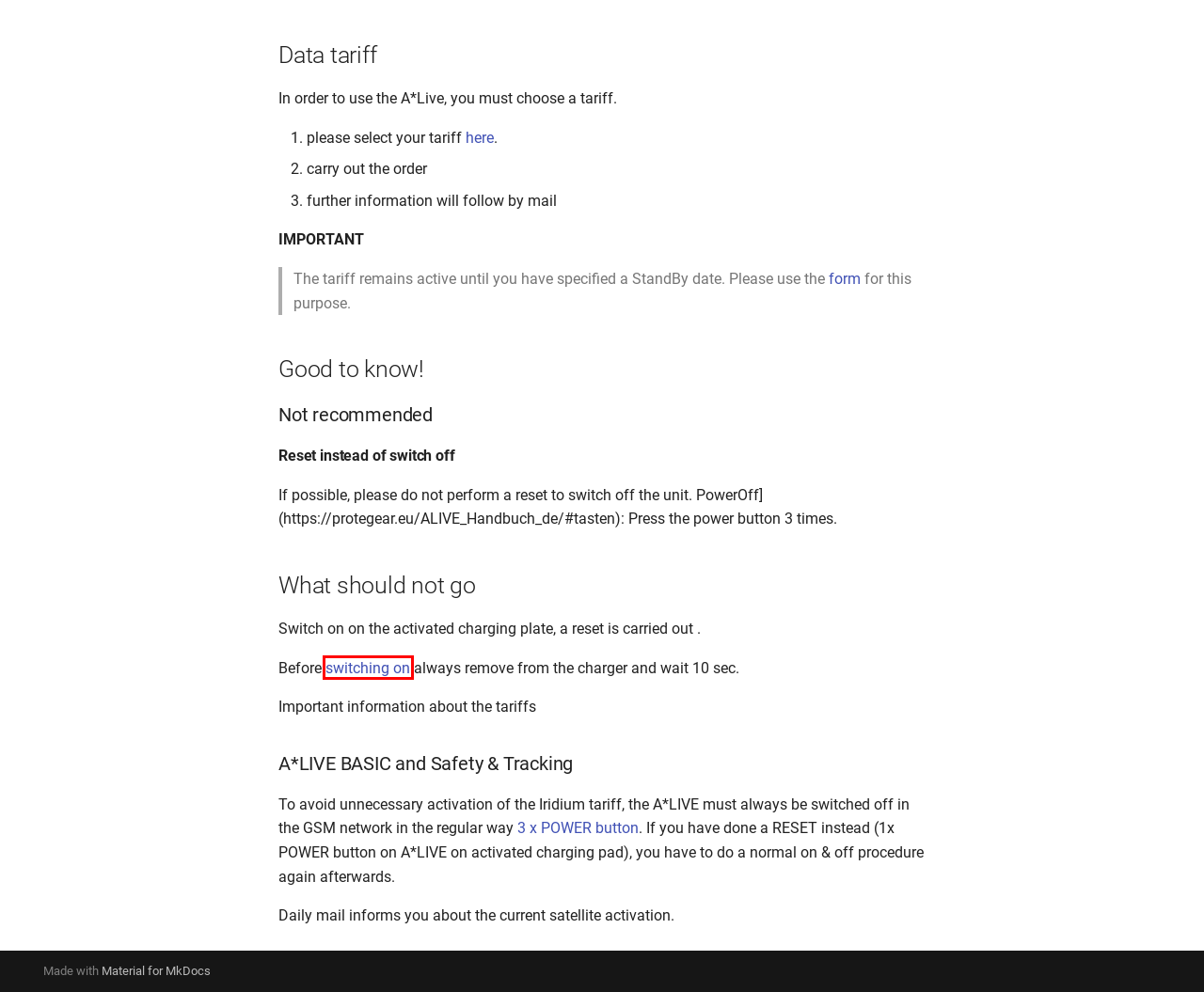Review the screenshot of a webpage that includes a red bounding box. Choose the most suitable webpage description that matches the new webpage after clicking the element within the red bounding box. Here are the candidates:
A. Function Test - A*LIVE Handbook
B. LEDs - A*LIVE Handbook
C. Management Portal - Protegear.io - A*LIVE Handbook
D. Allererste Schritte - A*LIVE Handbuch
E. ProteGear - Tarifwechsel beauftragen
F. Material for MkDocs
G. ProteGear A*LIVE v2 - SmartSafety Tool
H. Buttons - A*LIVE Handbook

D